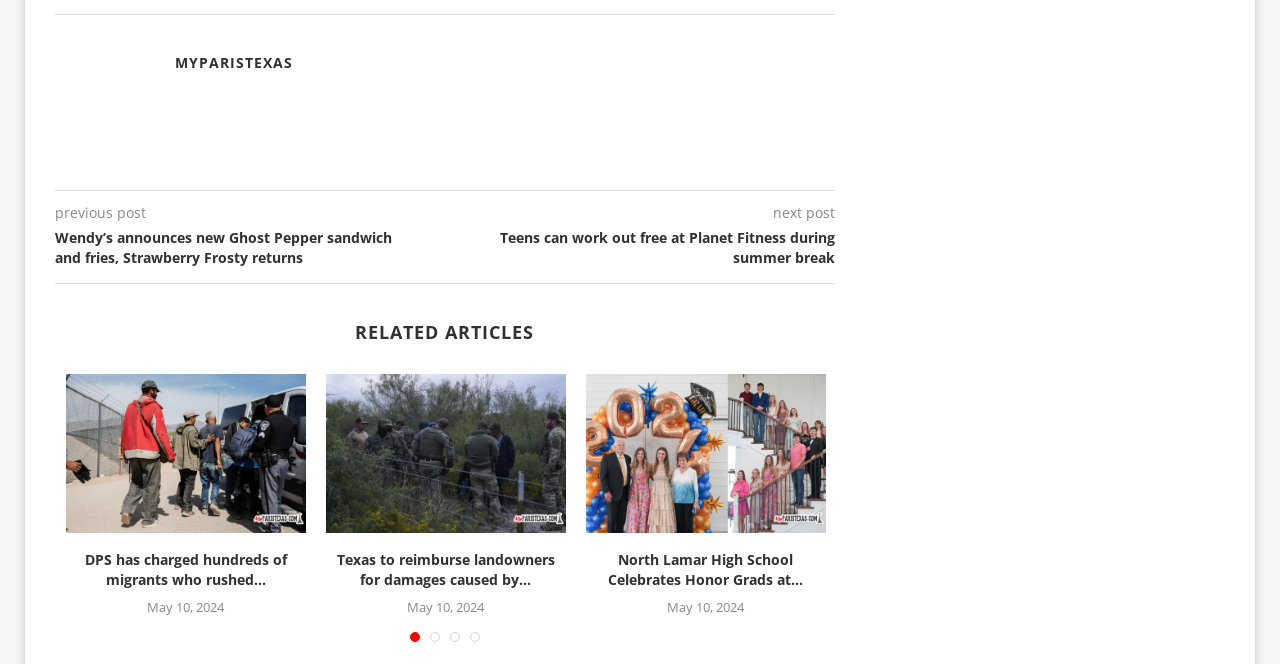Determine the bounding box coordinates for the element that should be clicked to follow this instruction: "read about DPS charging hundreds of migrants with rioting". The coordinates should be given as four float numbers between 0 and 1, in the format [left, top, right, bottom].

[0.052, 0.562, 0.239, 0.803]